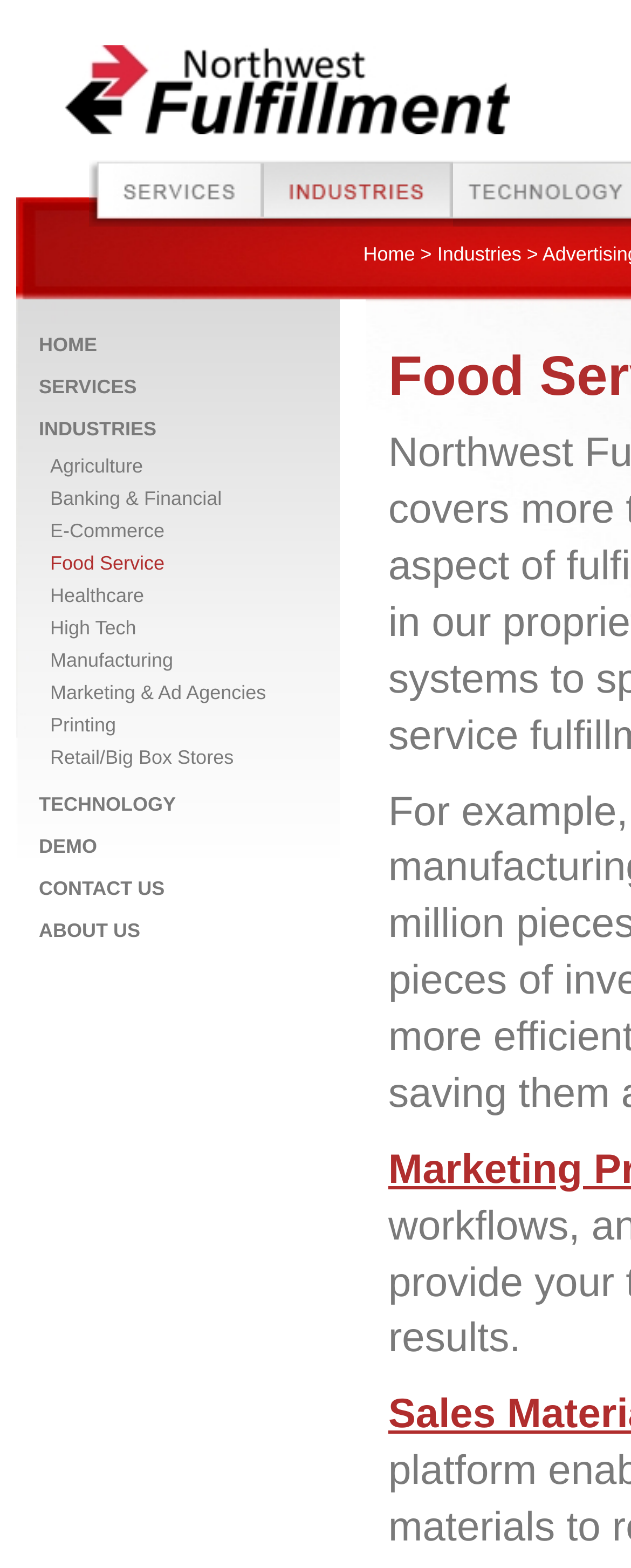What is the last link listed under the 'Industries' button? Based on the image, give a response in one word or a short phrase.

Retail/Big Box Stores